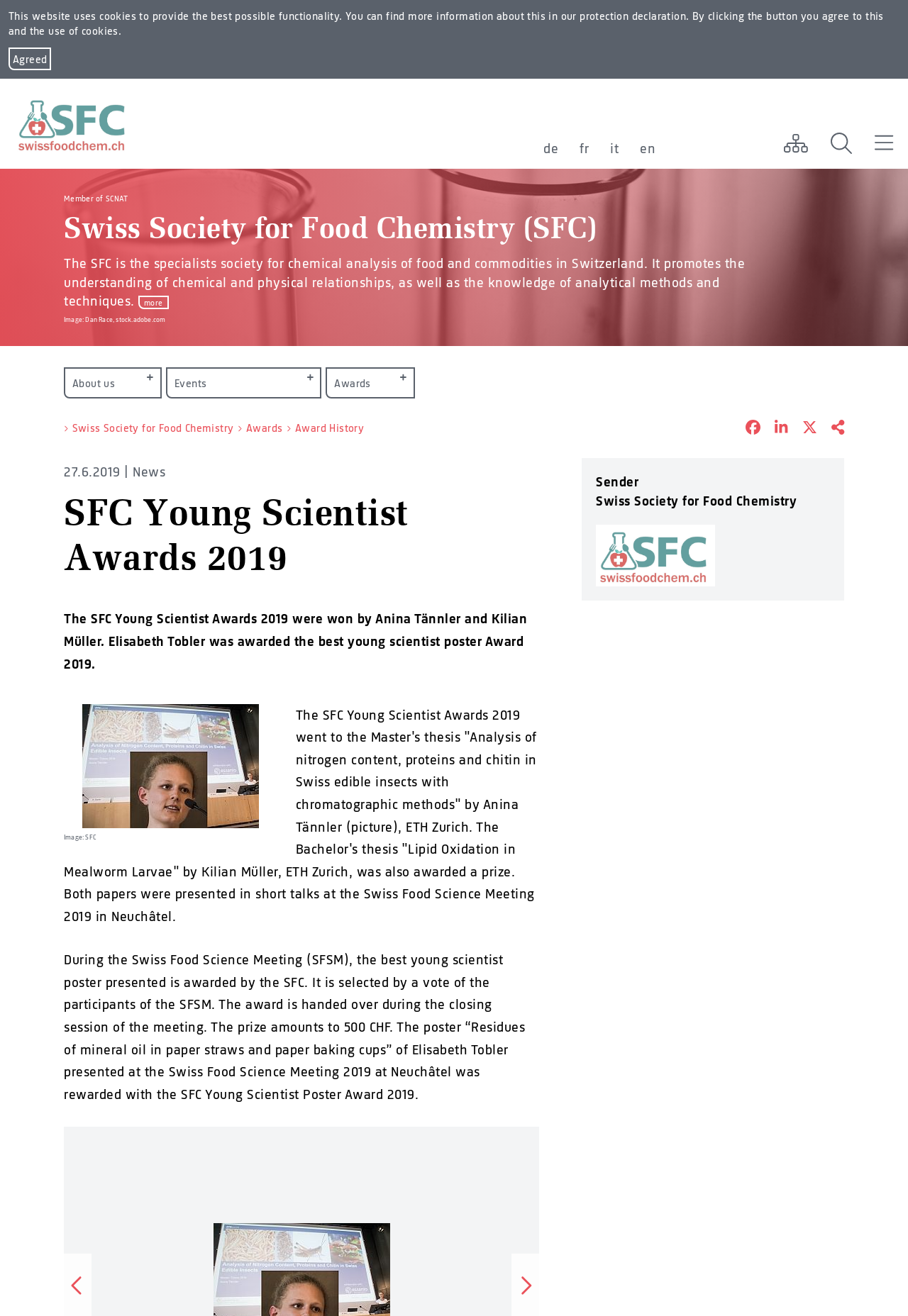Create an in-depth description of the webpage, covering main sections.

The webpage is about the Swiss Society for Food Chemistry (SFC) and its Young Scientist Awards 2019. At the top, there is a notification about the website using cookies, with a button to agree to the terms. Below this, there is a logo of the Swiss Society for Food Chemistry, along with links to different language options.

On the left side, there are several buttons, including "Network", "Search", and "Menu". Below these buttons, there is a link to the Swiss Academy of Natural Sciences (SCNAT) and a heading that reads "Swiss Society for Food Chemistry (SFC)". This heading is followed by a brief description of the organization and its goals.

To the right of the description, there is an image with a caption crediting the photographer. Below this, there are three hidden buttons for "About us", "Events", and "Awards". 

Further down, there are links to different sections of the website, including "Awards", "Award History", and social media sharing options. There is also a timestamp indicating that the news was published on June 27, 2019.

The main content of the page is about the SFC Young Scientist Awards 2019, which were won by Anina Tännler and Kilian Müller. Elisabeth Tobler was awarded the best young scientist poster Award 2019. There is a heading that summarizes the awards, followed by a detailed description of the winners and their research. There is also an image of the award, as well as a logo of the Swiss Society for Food Chemistry at the bottom of the page.